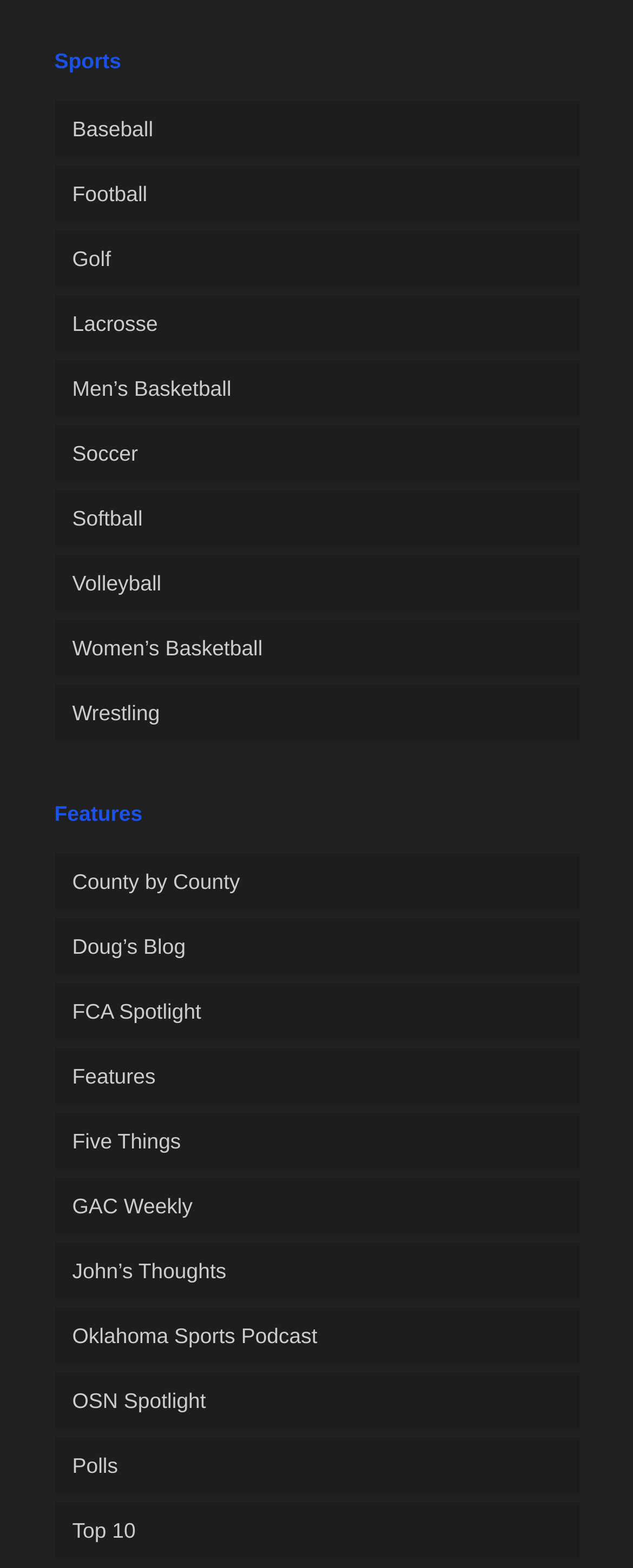Identify the bounding box coordinates of the region that should be clicked to execute the following instruction: "Click on Baseball".

[0.086, 0.064, 0.914, 0.101]